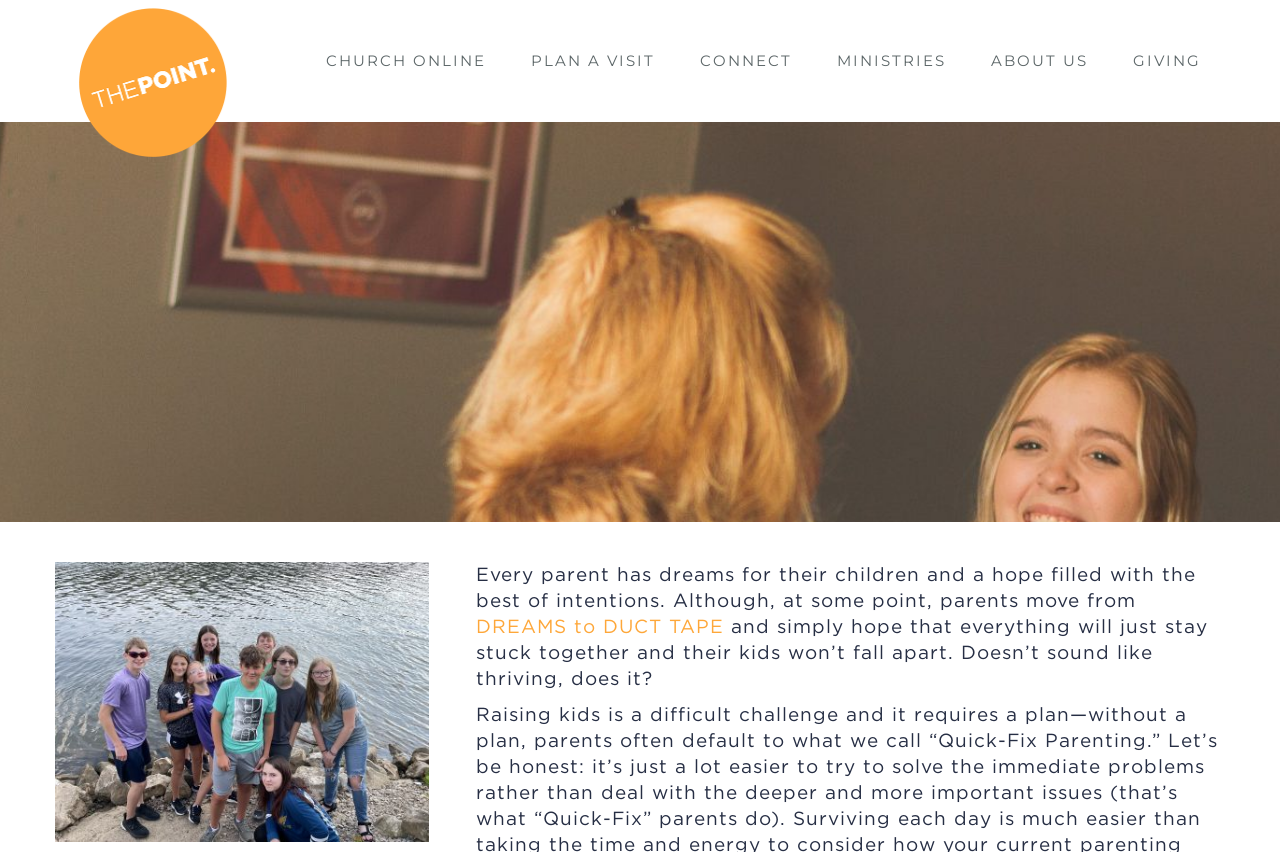Answer the question below in one word or phrase:
Is the image in the page title bar a photo of a person?

No